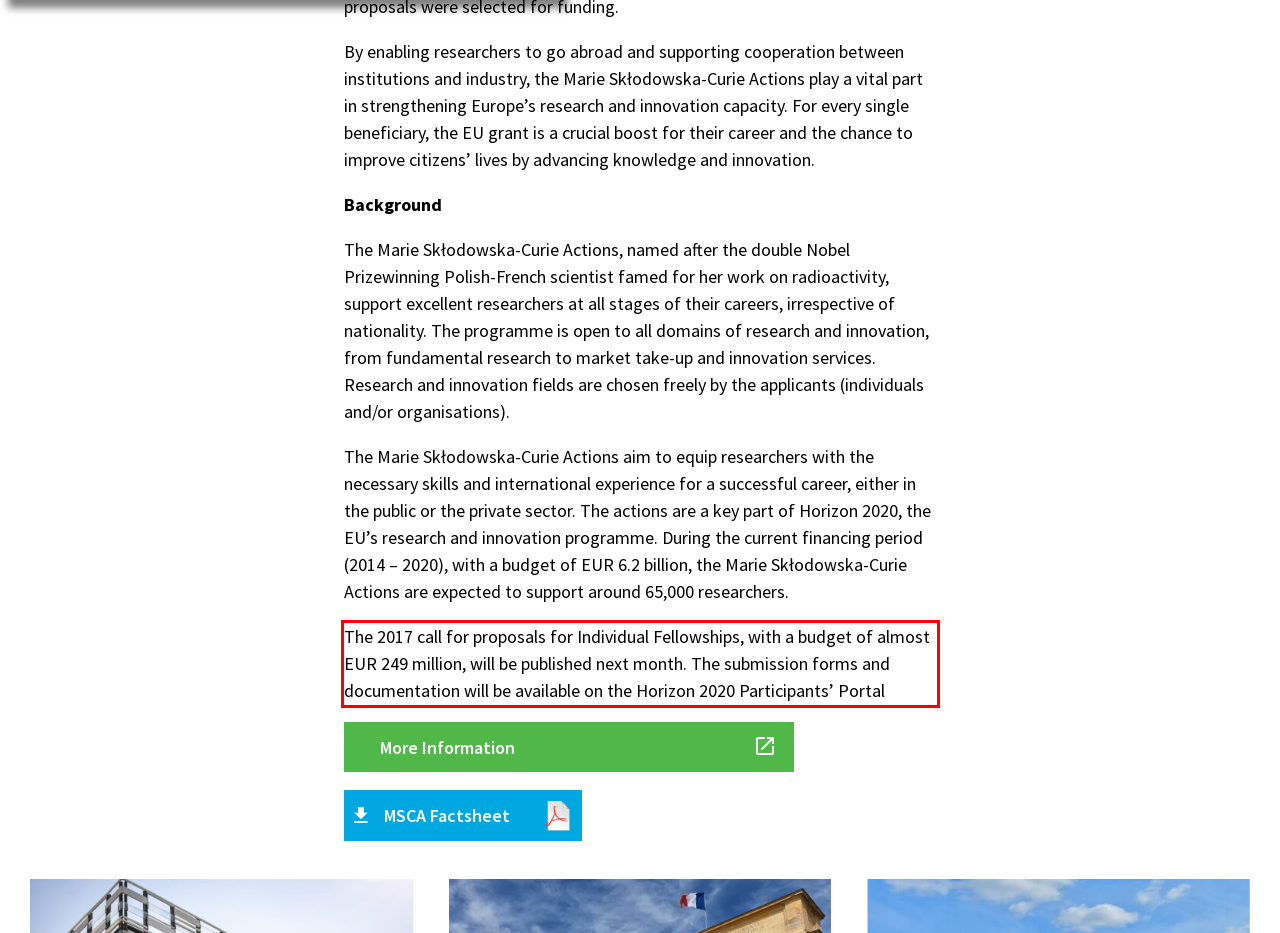Within the provided webpage screenshot, find the red rectangle bounding box and perform OCR to obtain the text content.

The 2017 call for proposals for Individual Fellowships, with a budget of almost EUR 249 million, will be published next month. The submission forms and documentation will be available on the Horizon 2020 Participants’ Portal